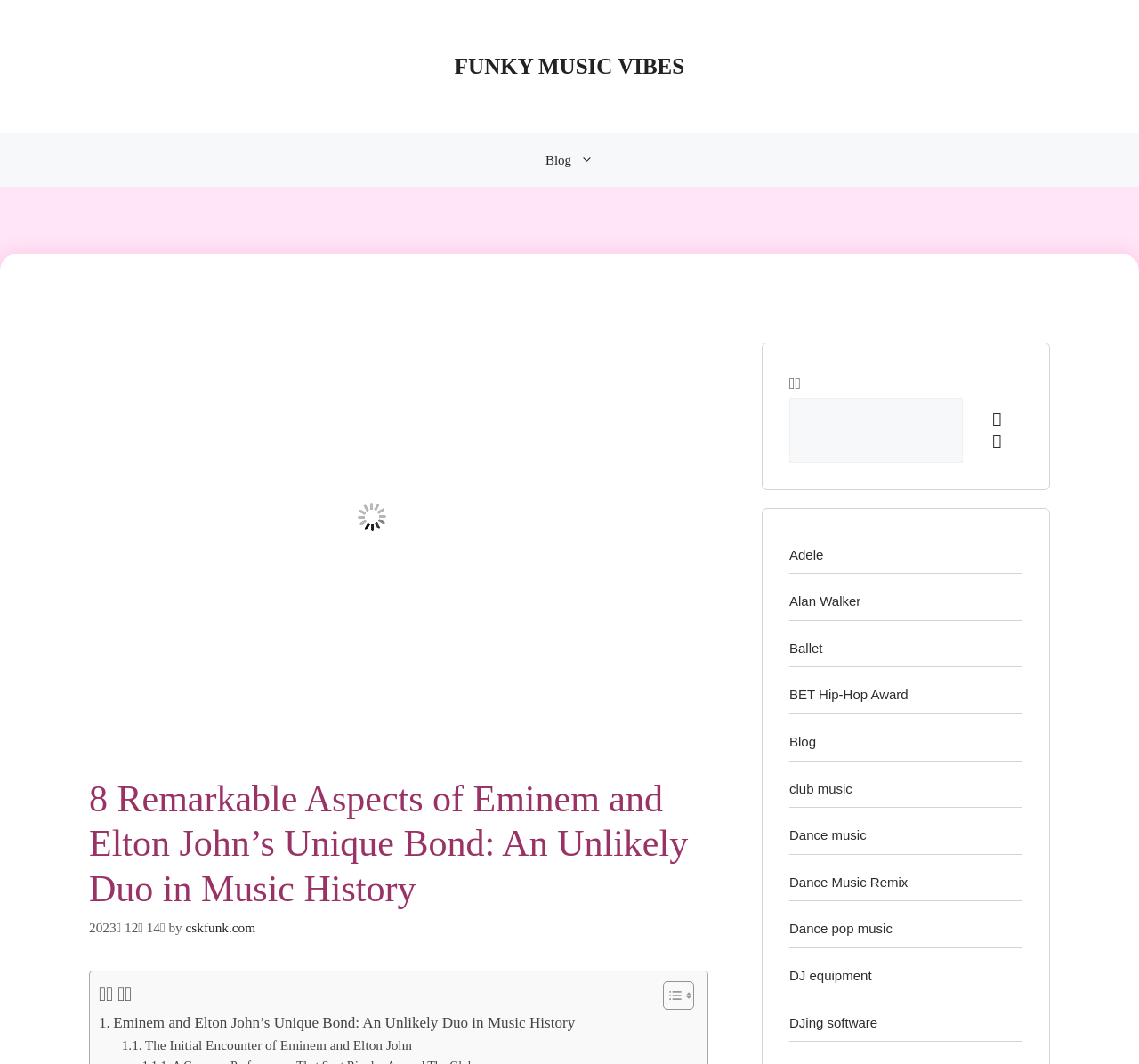Please specify the bounding box coordinates of the clickable region to carry out the following instruction: "Read the article about Eminem and Elton John's unique bond". The coordinates should be four float numbers between 0 and 1, in the format [left, top, right, bottom].

[0.087, 0.95, 0.505, 0.972]